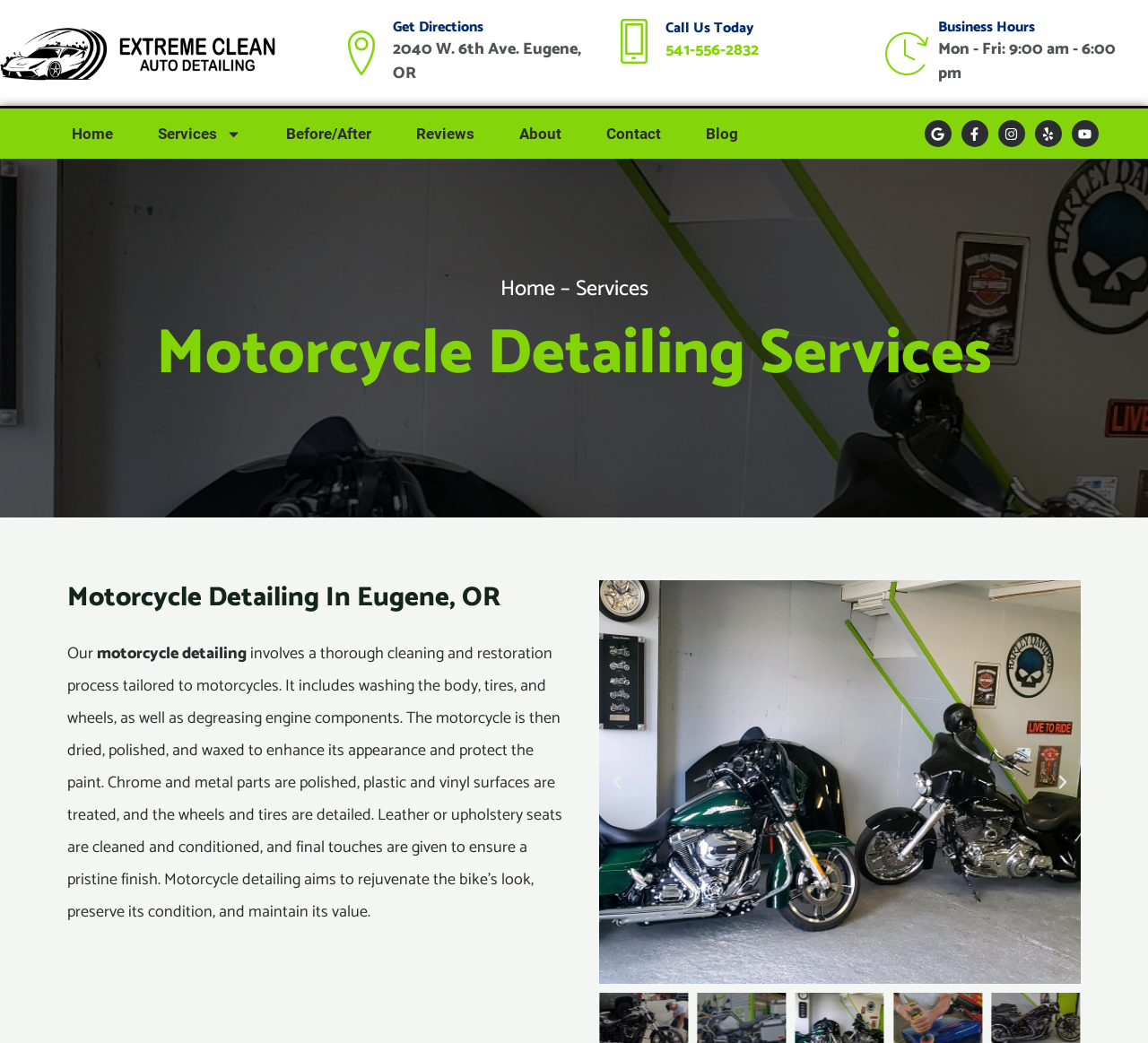Can you find and provide the main heading text of this webpage?

Motorcycle Detailing Services